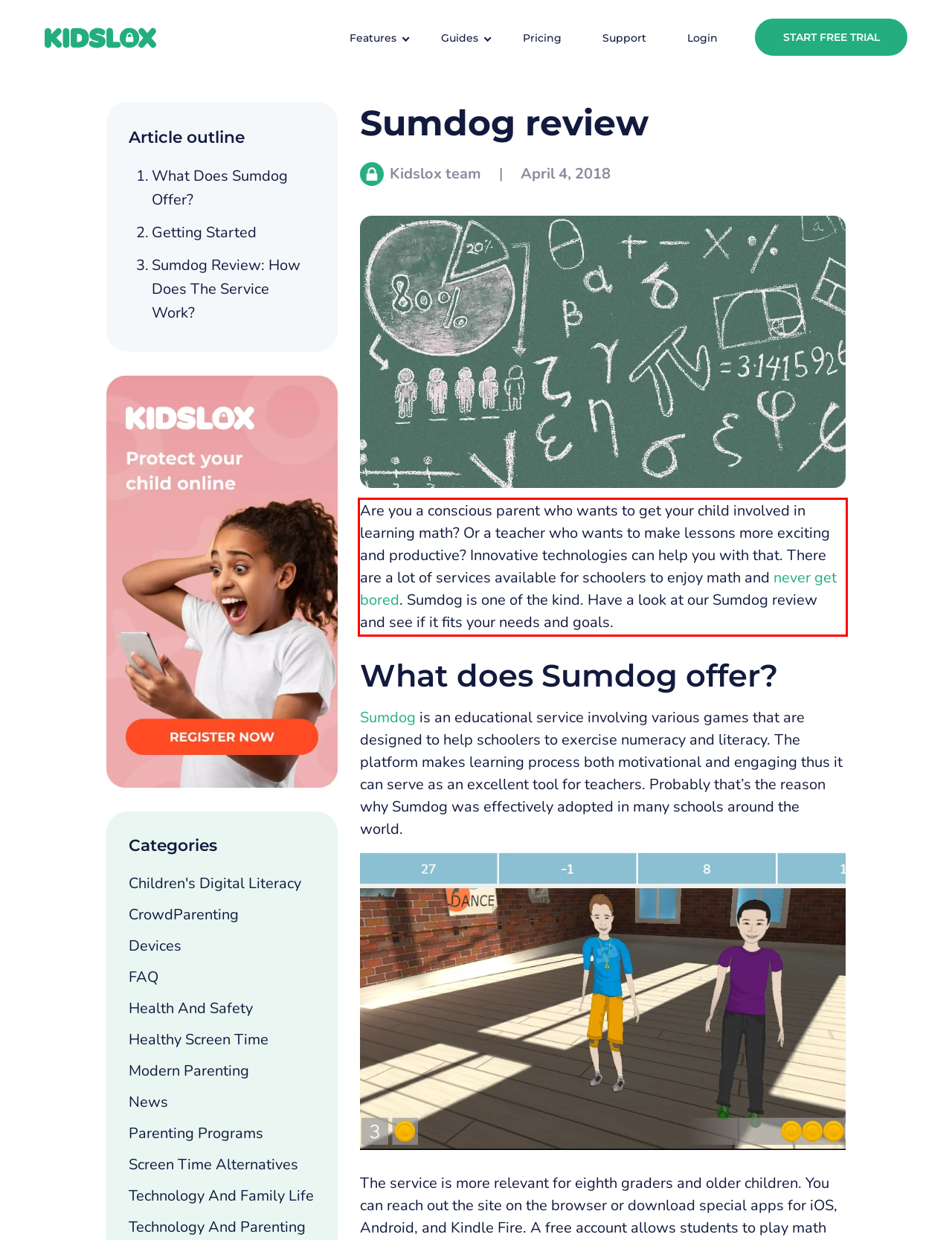Identify the text inside the red bounding box in the provided webpage screenshot and transcribe it.

Are you a conscious parent who wants to get your child involved in learning math? Or a teacher who wants to make lessons more exciting and productive? Innovative technologies can help you with that. There are a lot of services available for schoolers to enjoy math and never get bored. Sumdog is one of the kind. Have a look at our Sumdog review and see if it fits your needs and goals.